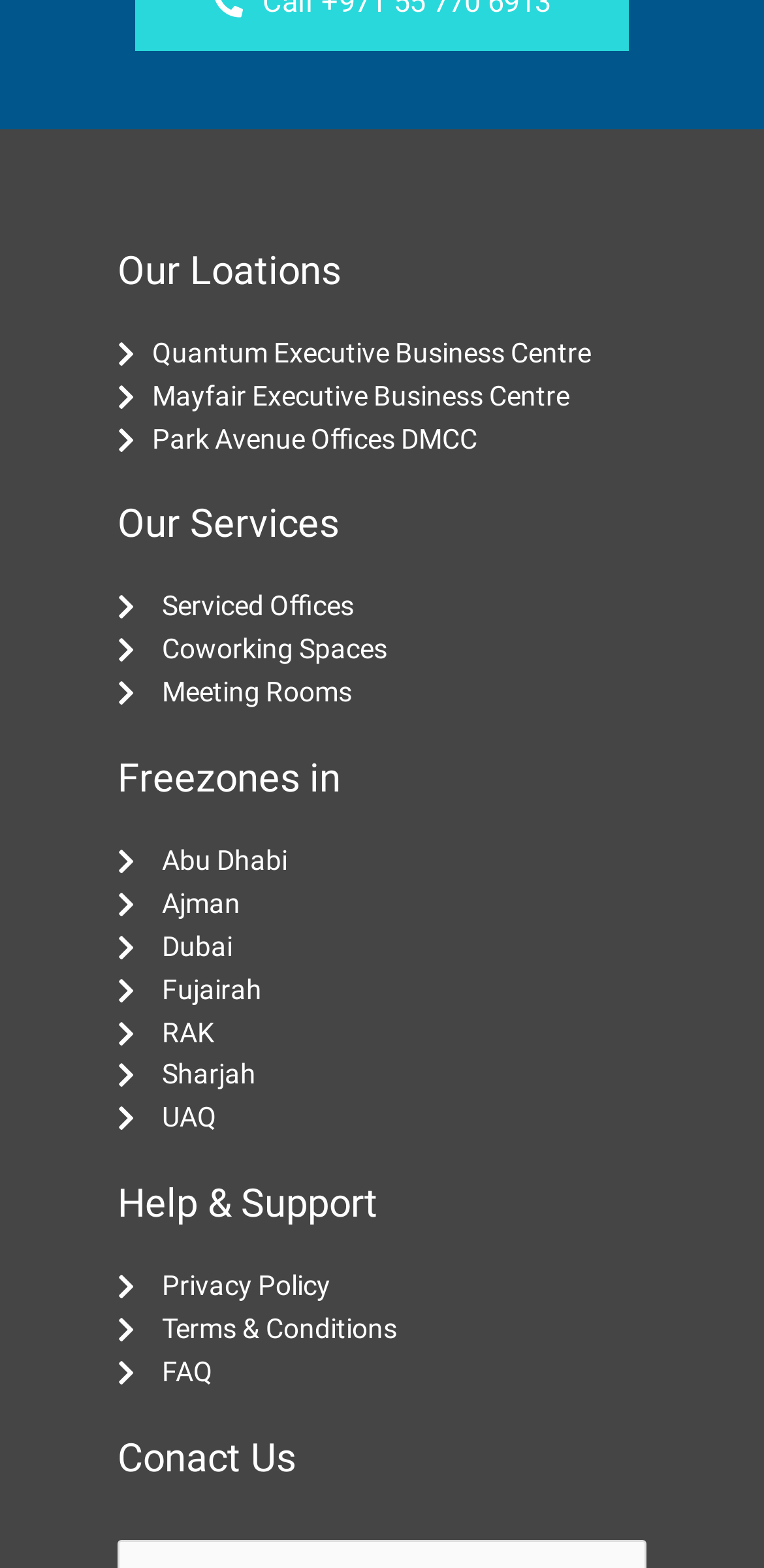How many locations are listed?
Use the information from the image to give a detailed answer to the question.

I counted the number of links under the 'Our Locations' heading, which are Quantum Executive Business Centre, Mayfair Executive Business Centre, Park Avenue Offices DMCC, and four more, totaling 7 locations.